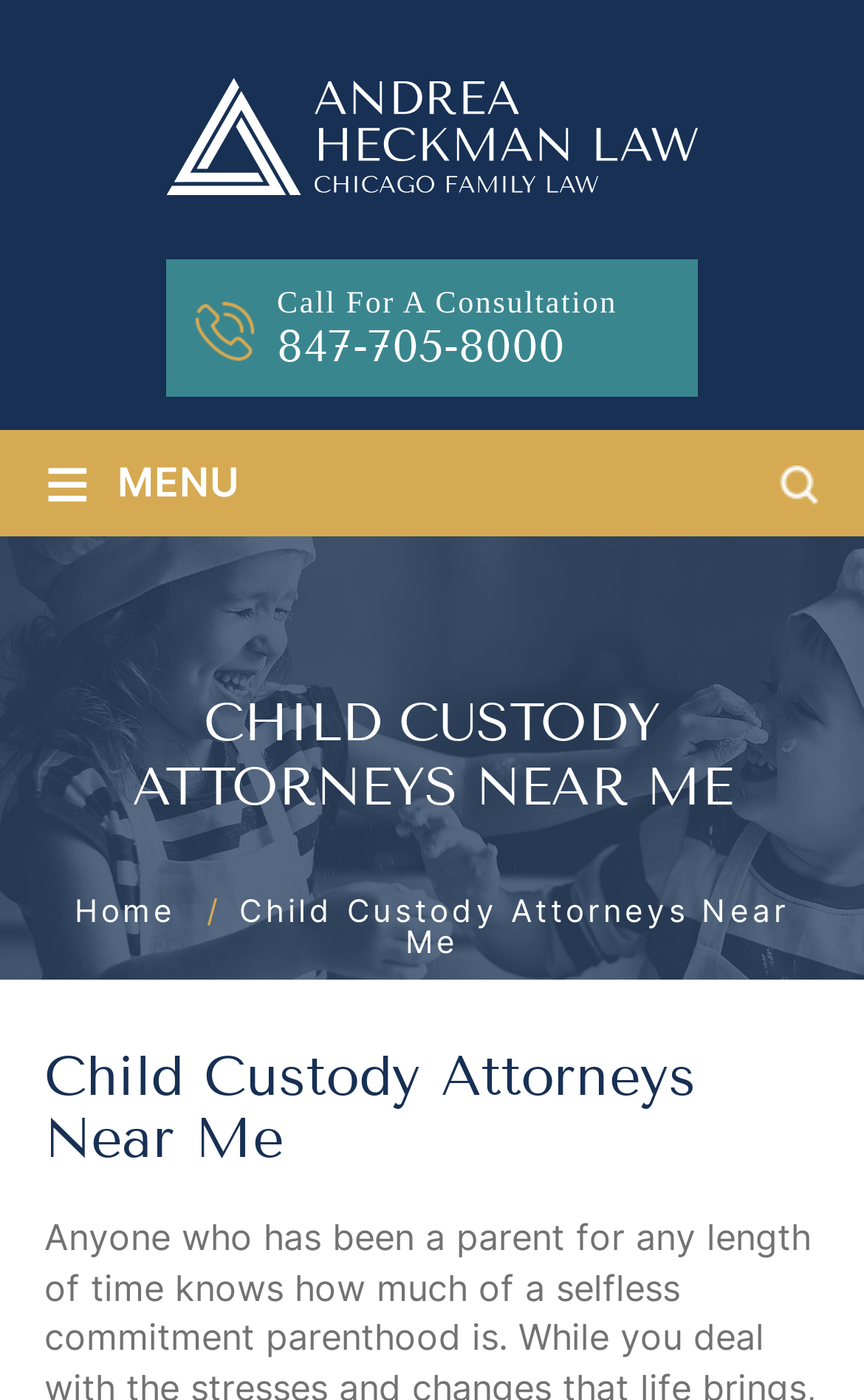Based on the image, give a detailed response to the question: Is there a menu button on the webpage?

I found the menu button by looking at the static text element with the text 'MENU' which is located near the top of the webpage, and there is also a button element with the text '≡' nearby, indicating a menu button.